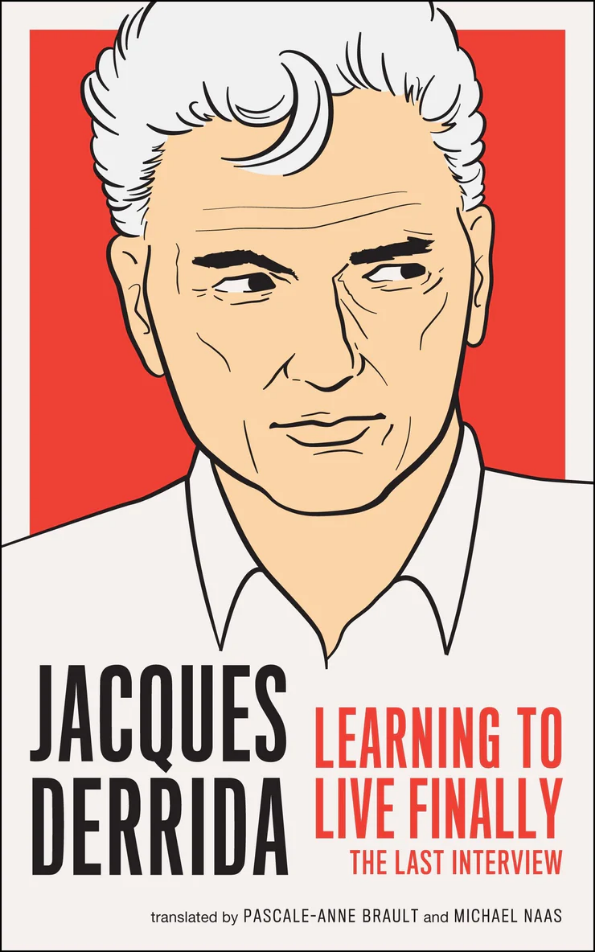Elaborate on the elements present in the image.

The image features a striking cover design for the book "Learning to Live Finally: The Last Interview" by the renowned philosopher Jacques Derrida. The cover prominently displays a stylized illustration of Derrida, characterized by his distinctive white hair and thoughtful expression. The background is a bold red, enhancing the visual impact of the cover. The title, "LEARNING TO LIVE FINALLY," is presented in a modern typeface, immediately drawing the viewer's attention, while the subtitle "THE LAST INTERVIEW" is included beneath it. The names of the translators, Pascale-Anne Braun and Michael Naas, are also featured, indicating the collaborative effort behind this significant philosophical text. This book serves as a poignant exploration of Derrida's thoughts and reflections towards the end of his life, marking a meaningful contribution to contemporary philosophy.